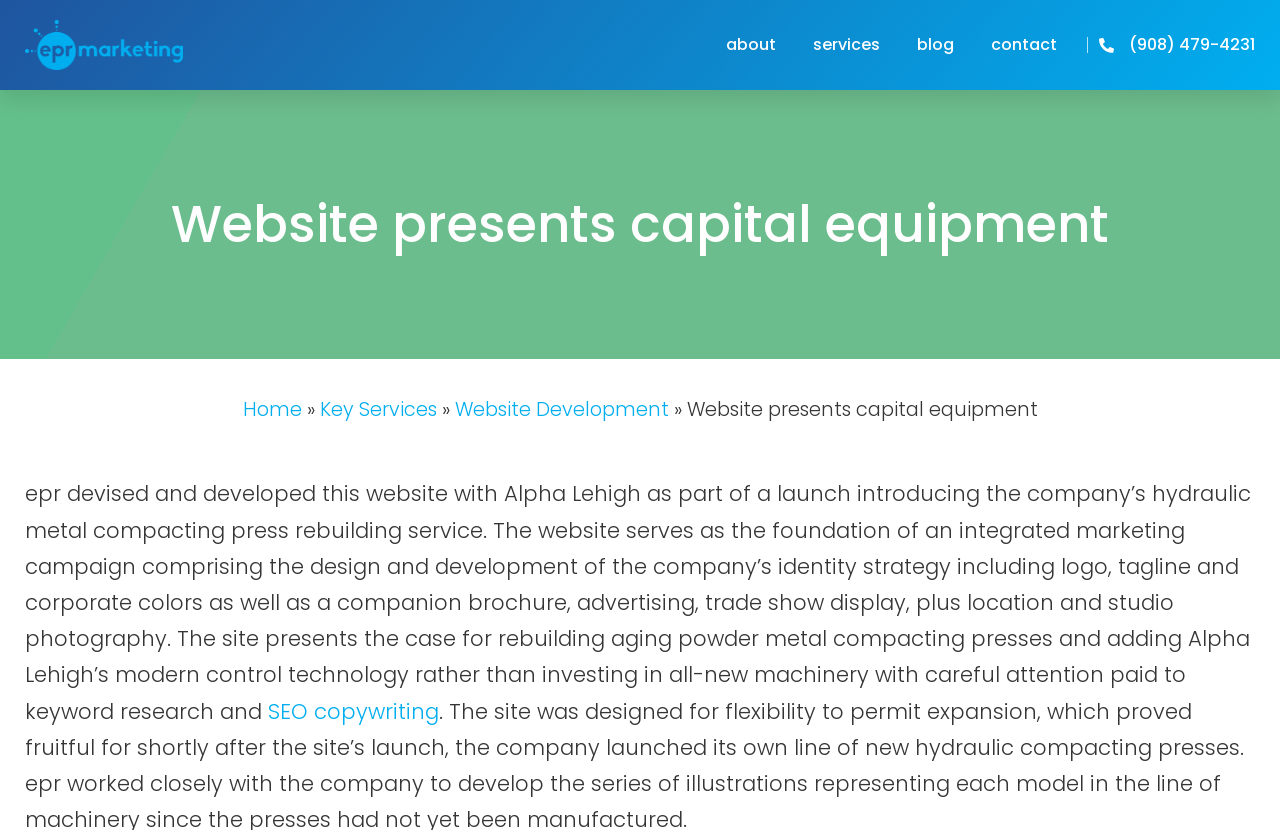Find the bounding box coordinates of the clickable region needed to perform the following instruction: "learn about SEO copywriting". The coordinates should be provided as four float numbers between 0 and 1, i.e., [left, top, right, bottom].

[0.209, 0.839, 0.343, 0.874]